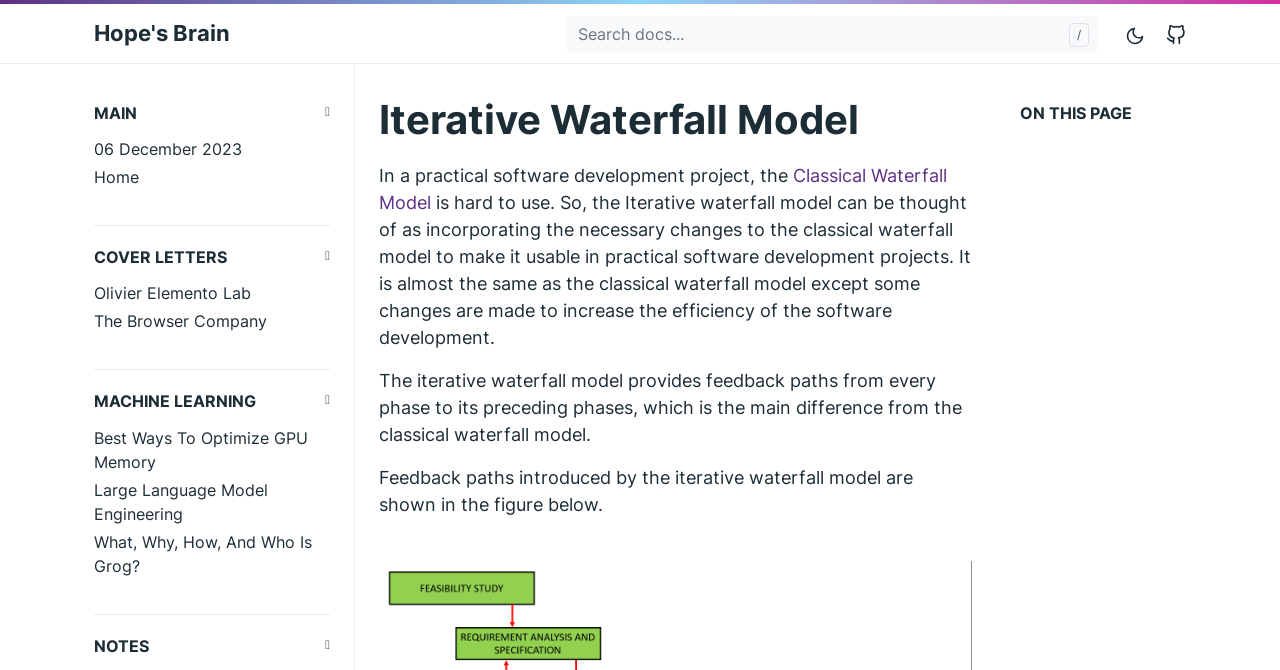What is the difference between the Iterative Waterfall Model and the Classical Waterfall Model?
Please give a detailed and thorough answer to the question, covering all relevant points.

According to the webpage content, the main difference between the Iterative Waterfall Model and the Classical Waterfall Model is the presence of feedback paths in the Iterative Waterfall Model. This is stated in the sentence 'The iterative waterfall model provides feedback paths from every phase to its preceding phases, which is the main difference from the classical waterfall model.'